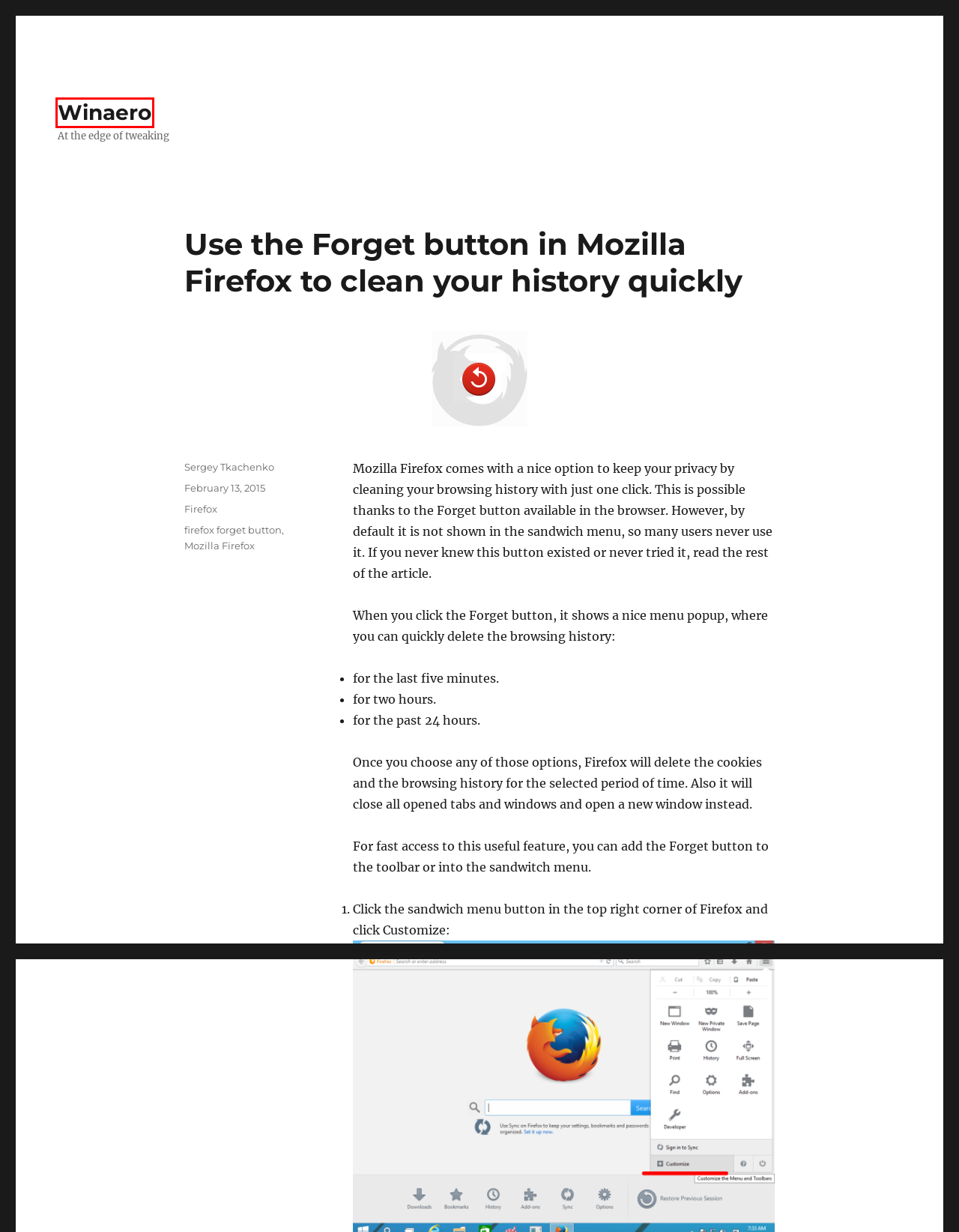Evaluate the webpage screenshot and identify the element within the red bounding box. Select the webpage description that best fits the new webpage after clicking the highlighted element. Here are the candidates:
A. firefox forget button Archives - Winaero
B. VK | 登录
C. Two secrets of Alt + Tab dialog in Windows 10 you might not be aware of
D. Sergey Tkachenko, Author at Winaero
E. Mozilla Firefox Archives - Winaero
F. Winaero - At the edge of tweaking
G. Firefox Archives - Winaero
H. Move window to another Desktop in Windows 10

F